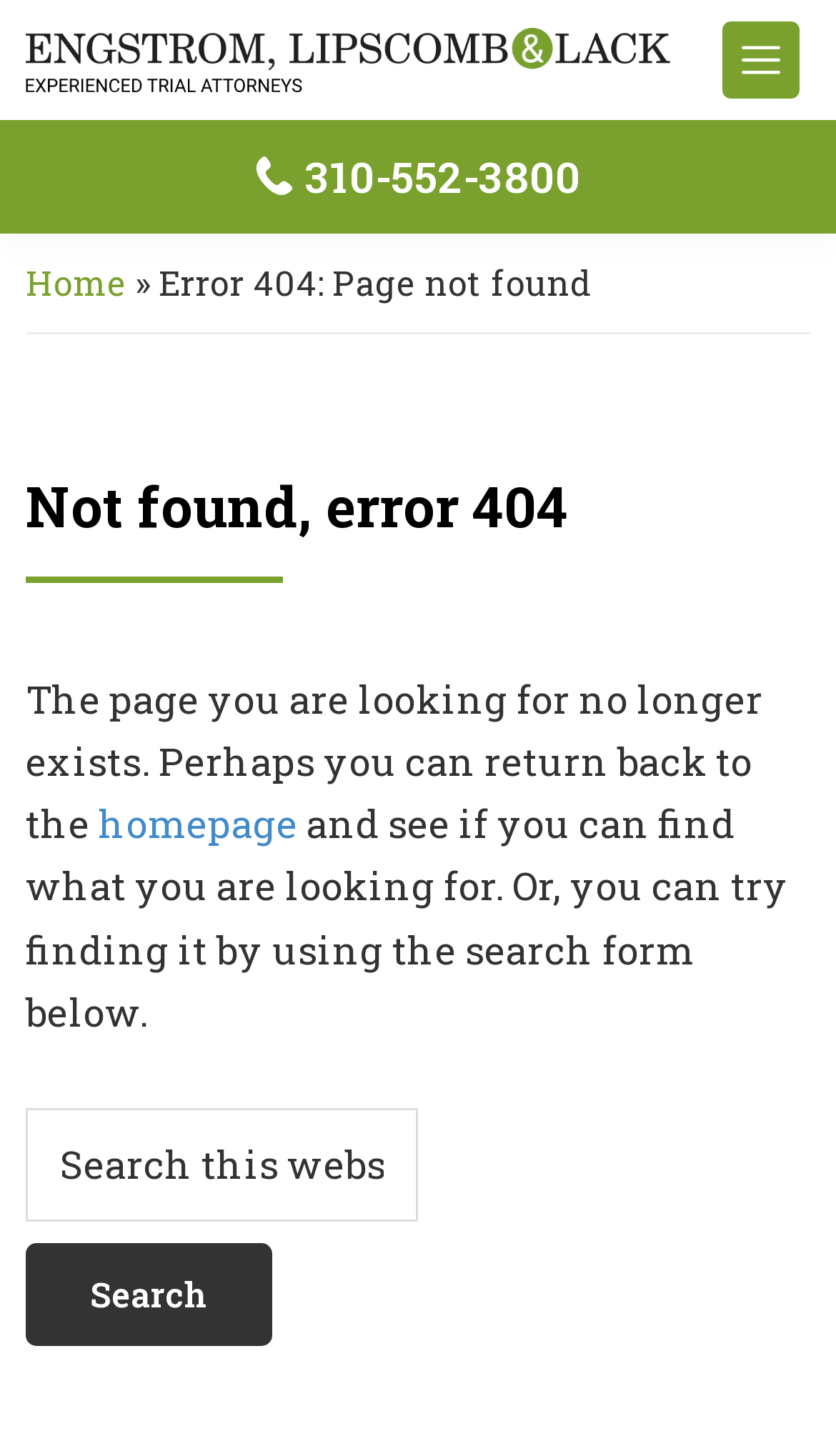What is the phone number on the webpage?
Based on the visual information, provide a detailed and comprehensive answer.

I found the phone number by looking at the link element with the text '310-552-3800' which is located at the top of the webpage.